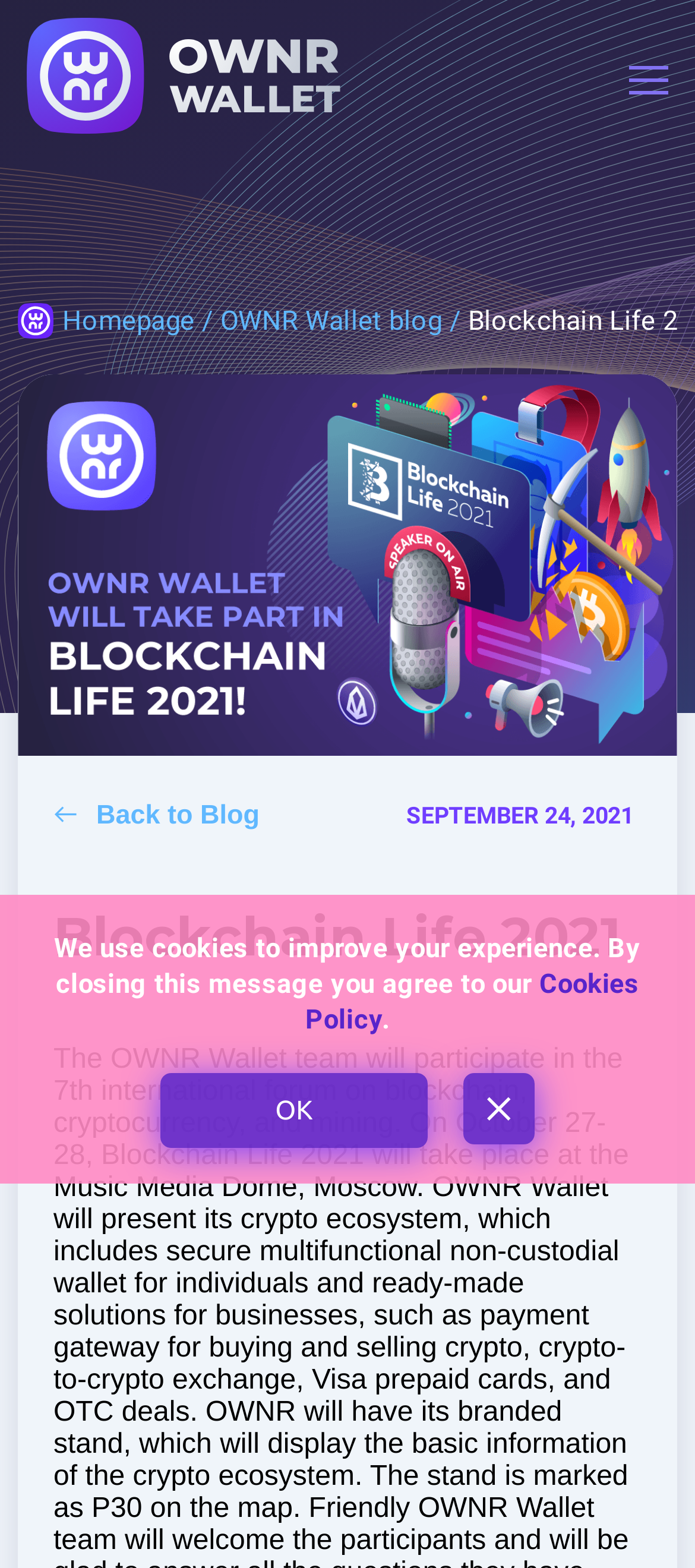How many navigation links are there? Observe the screenshot and provide a one-word or short phrase answer.

3